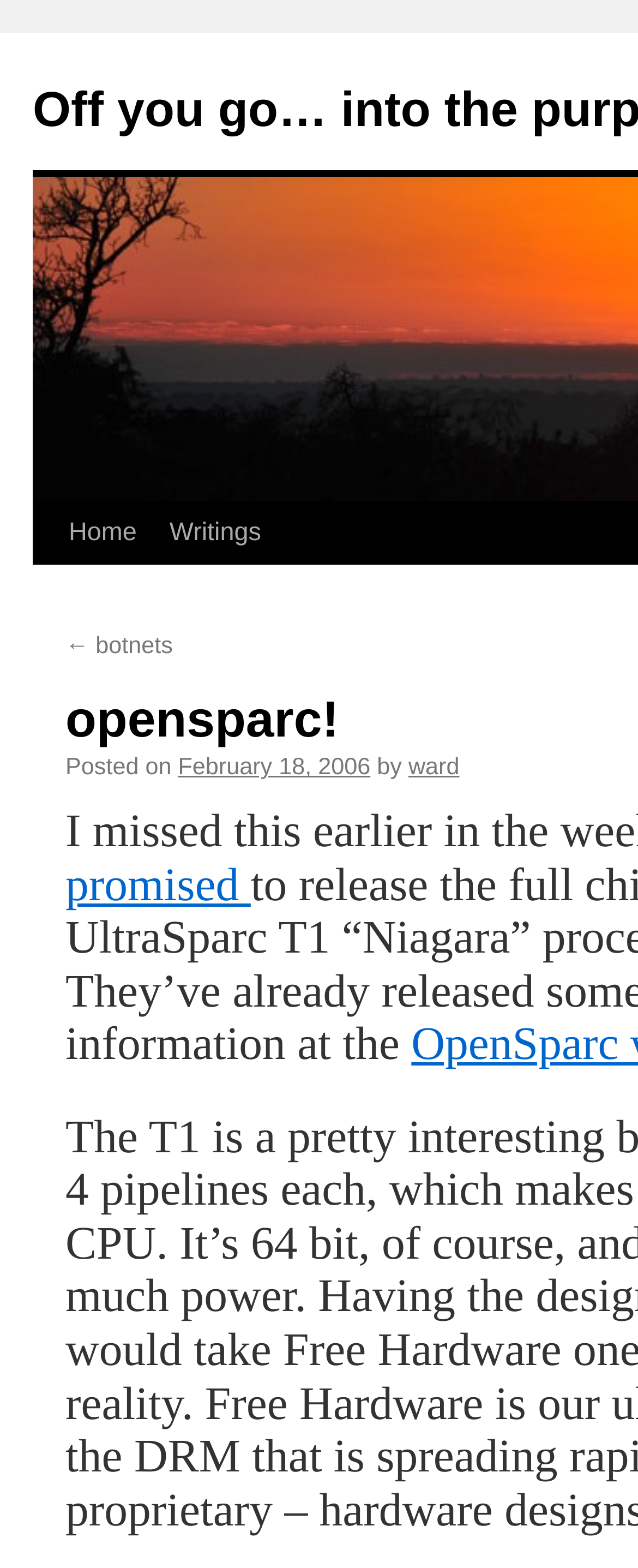Use one word or a short phrase to answer the question provided: 
What is the previous article about?

botnets